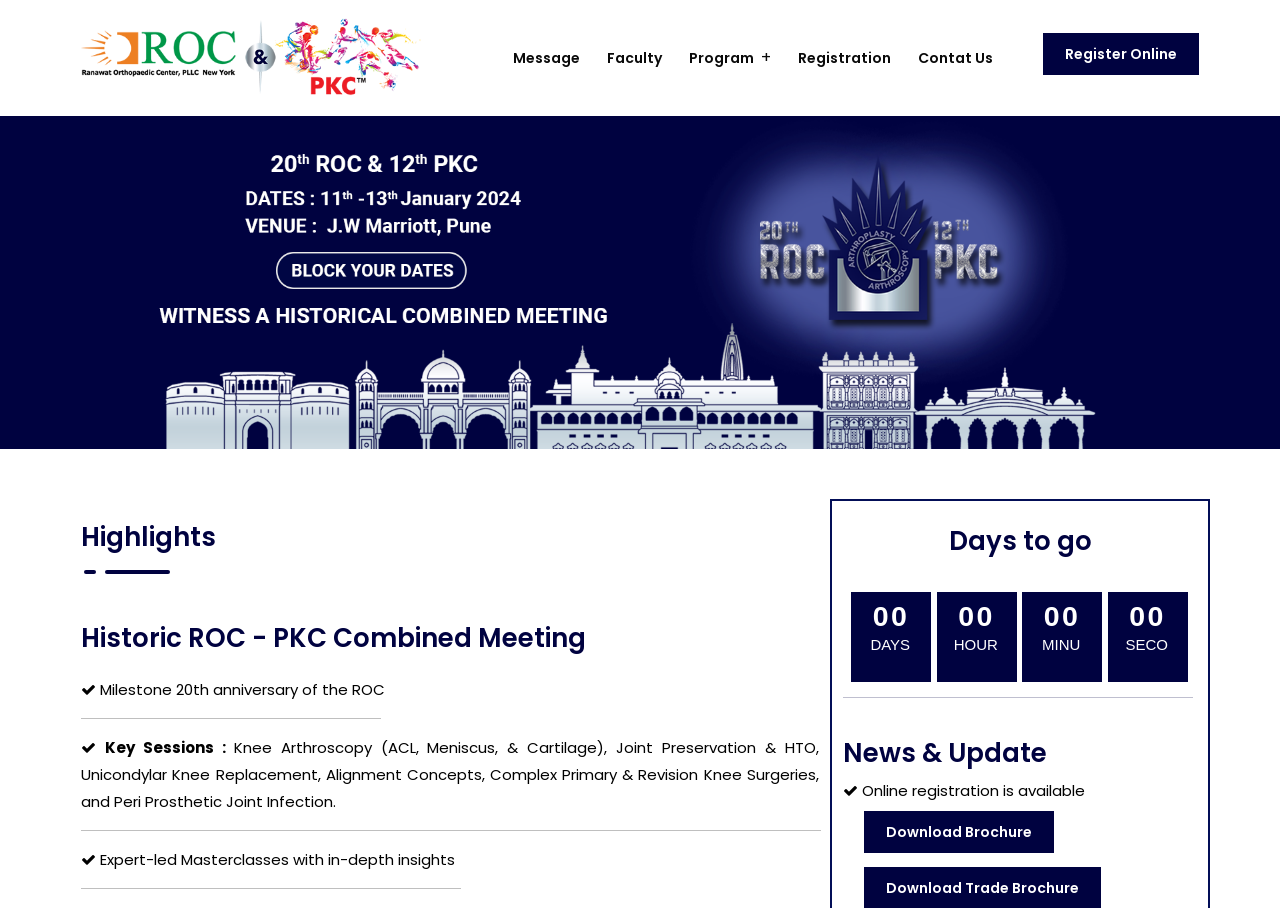Please locate the bounding box coordinates of the element's region that needs to be clicked to follow the instruction: "Register online". The bounding box coordinates should be provided as four float numbers between 0 and 1, i.e., [left, top, right, bottom].

[0.815, 0.037, 0.937, 0.083]